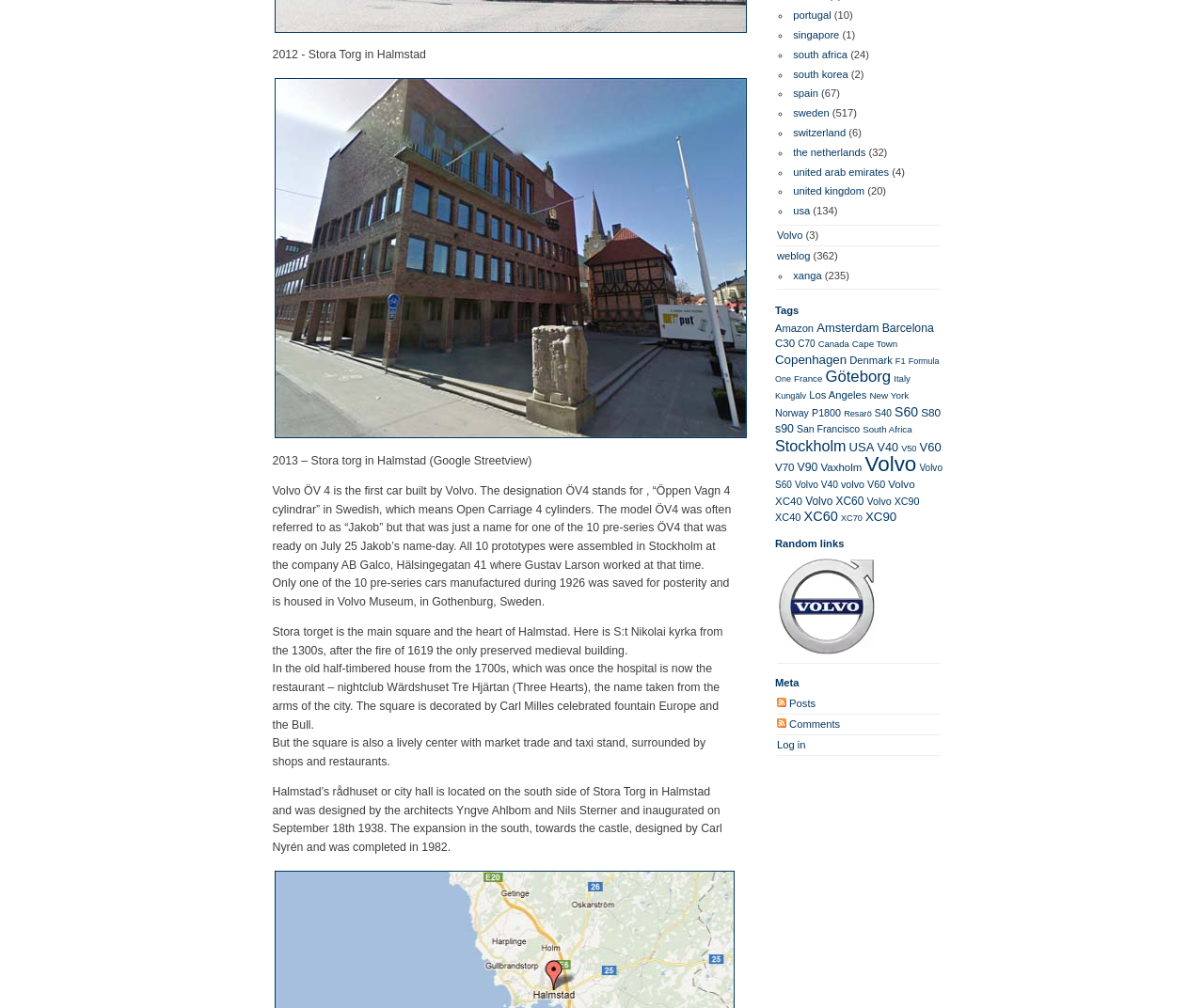Please locate the bounding box coordinates of the element that should be clicked to complete the given instruction: "click on the link 'portugal'".

[0.659, 0.01, 0.69, 0.021]